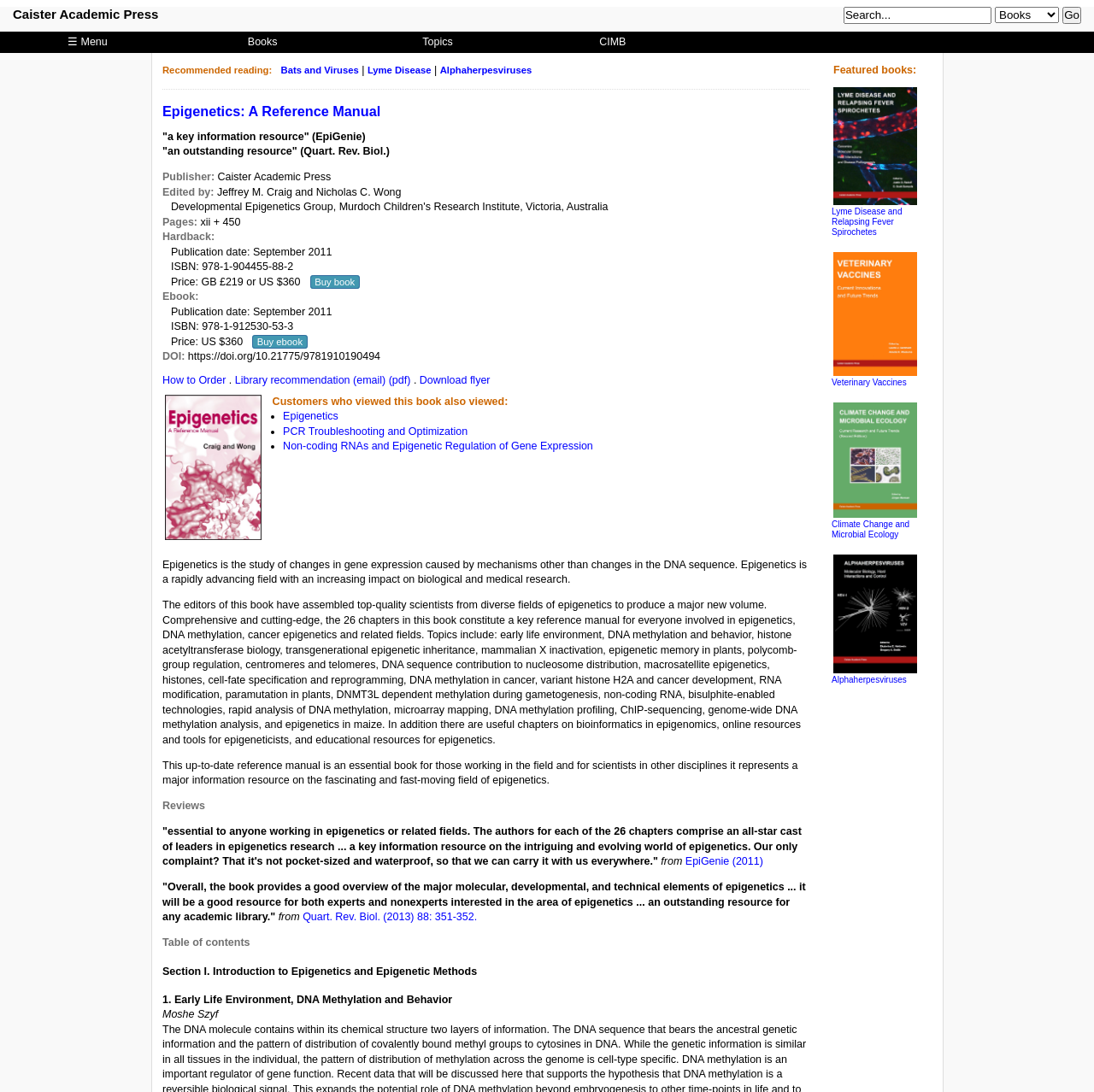Locate the bounding box of the UI element defined by this description: "How to Order". The coordinates should be given as four float numbers between 0 and 1, formatted as [left, top, right, bottom].

[0.148, 0.343, 0.207, 0.354]